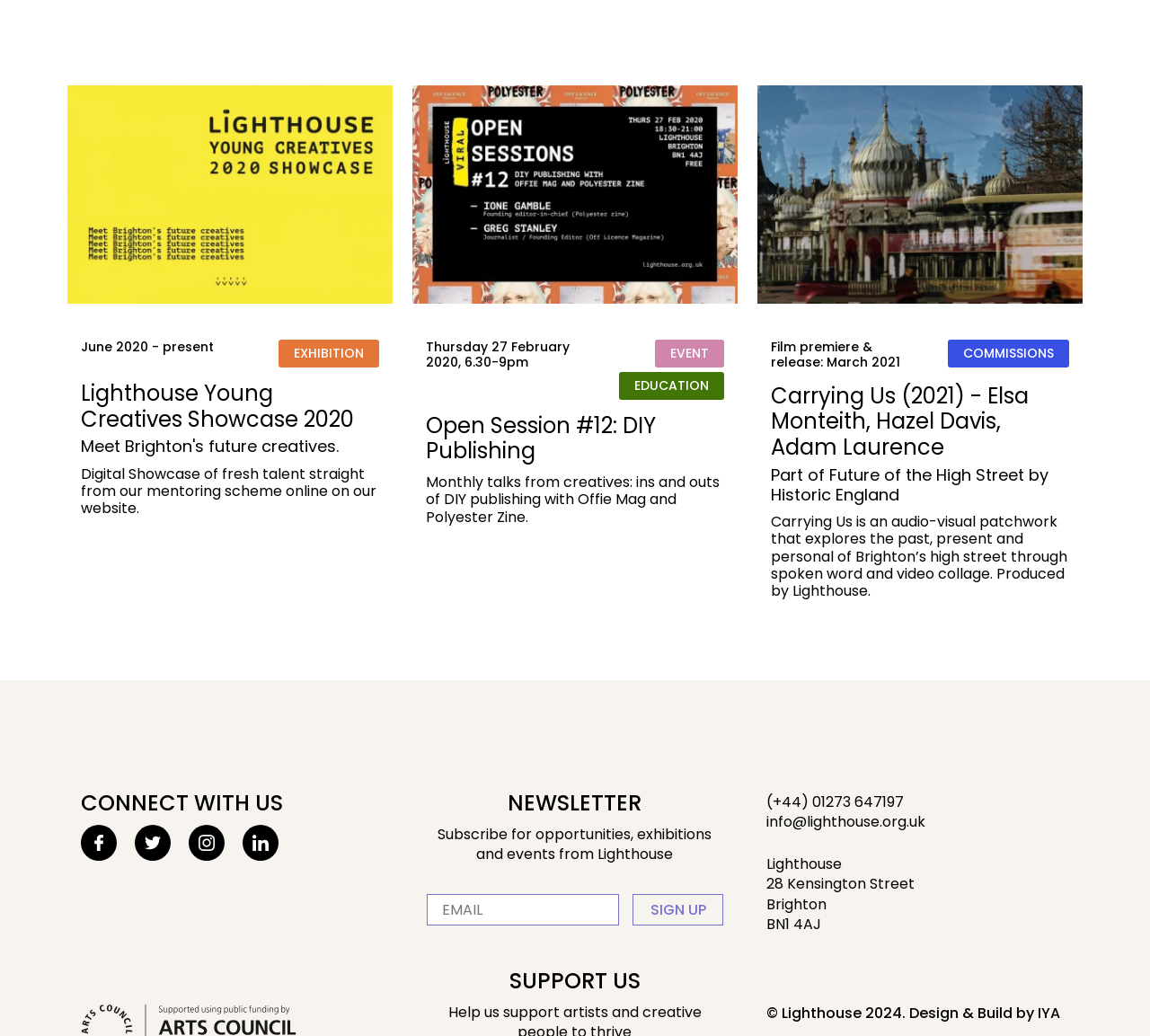What is the purpose of the 'SIGN UP' button?
Provide a one-word or short-phrase answer based on the image.

To subscribe to newsletter